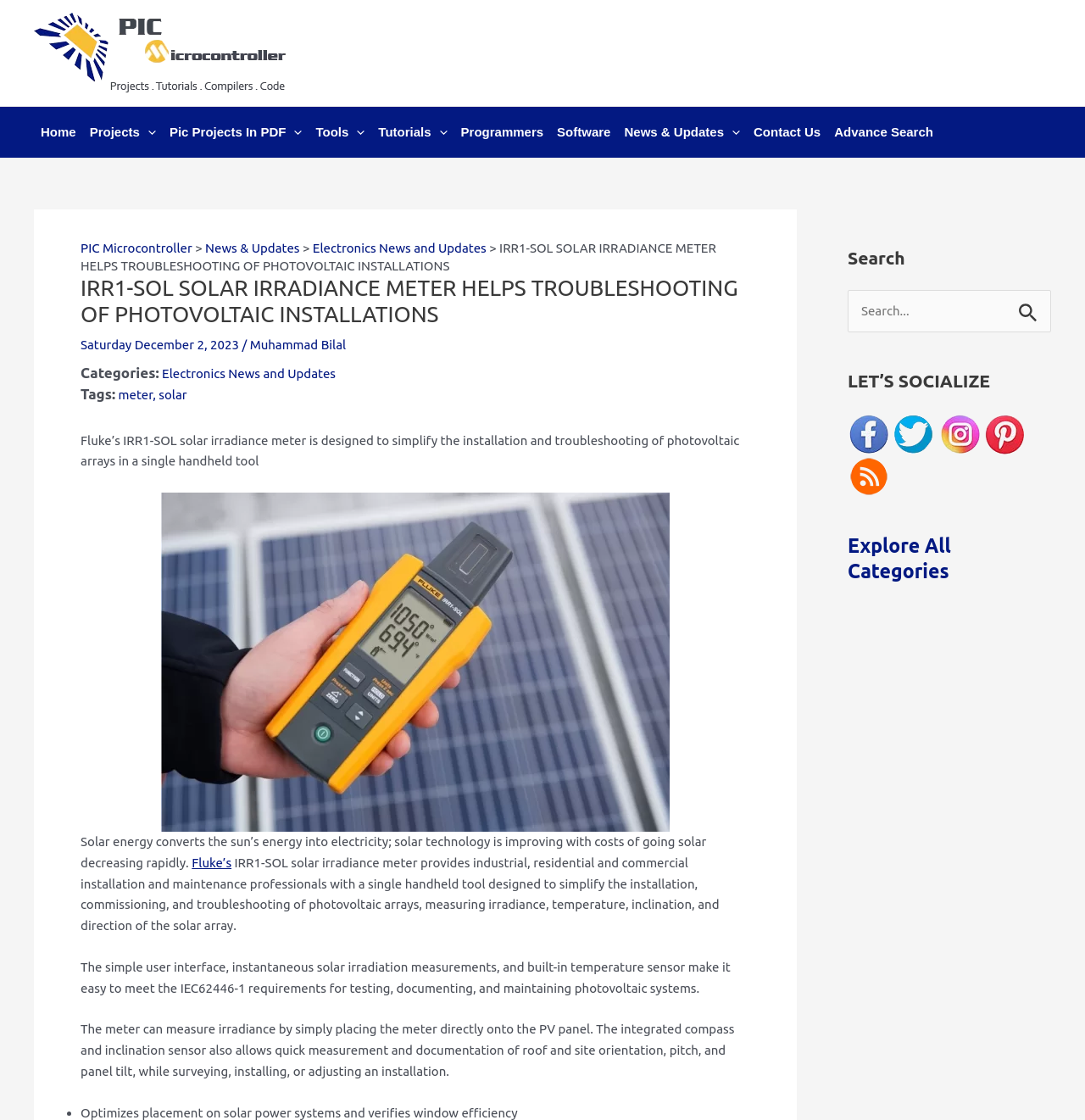What is the category of the news article on the webpage?
Please provide a single word or phrase as your answer based on the image.

Electronics News and Updates